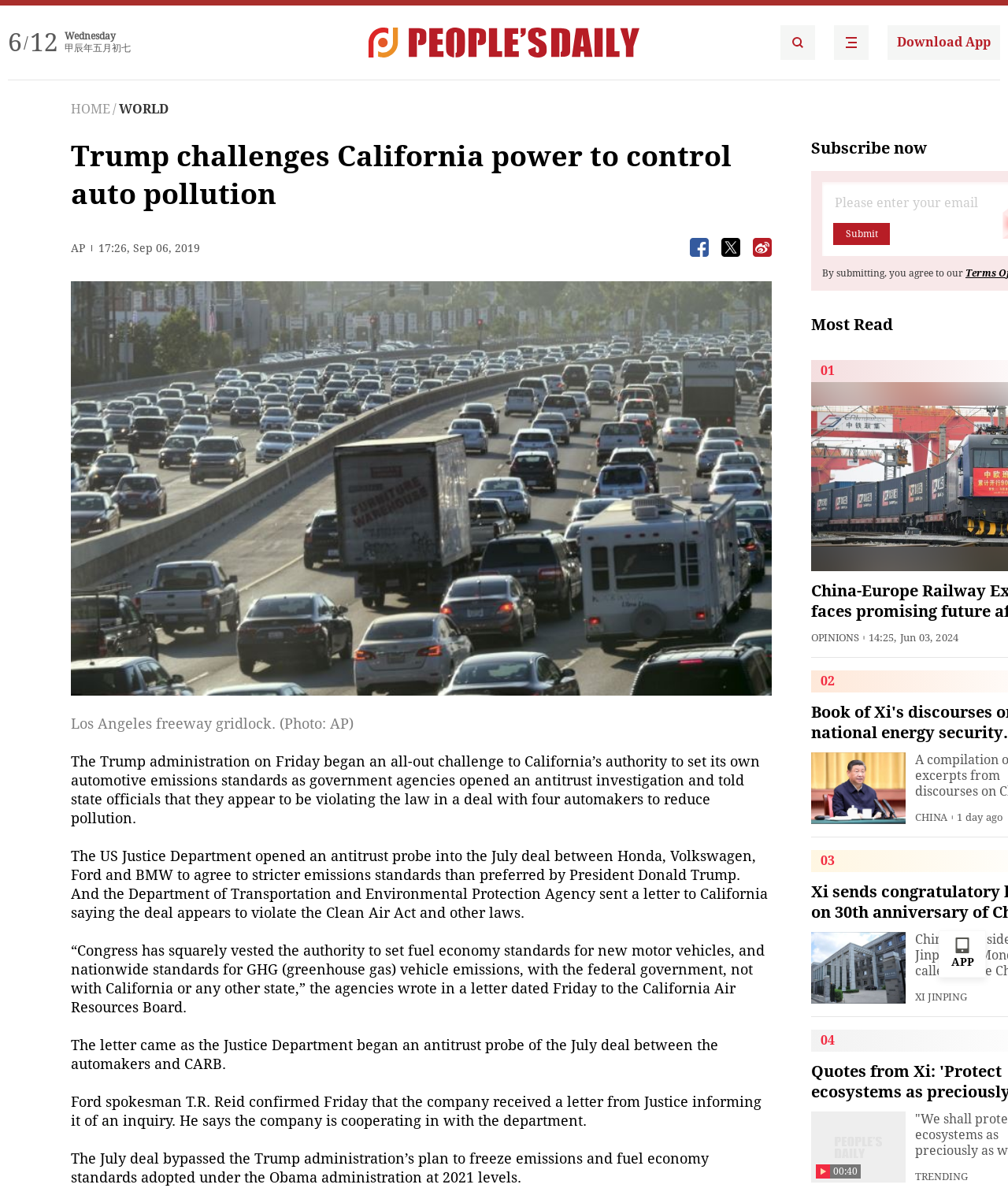Please answer the following question using a single word or phrase: 
What is the topic of the article?

Trump challenges California power